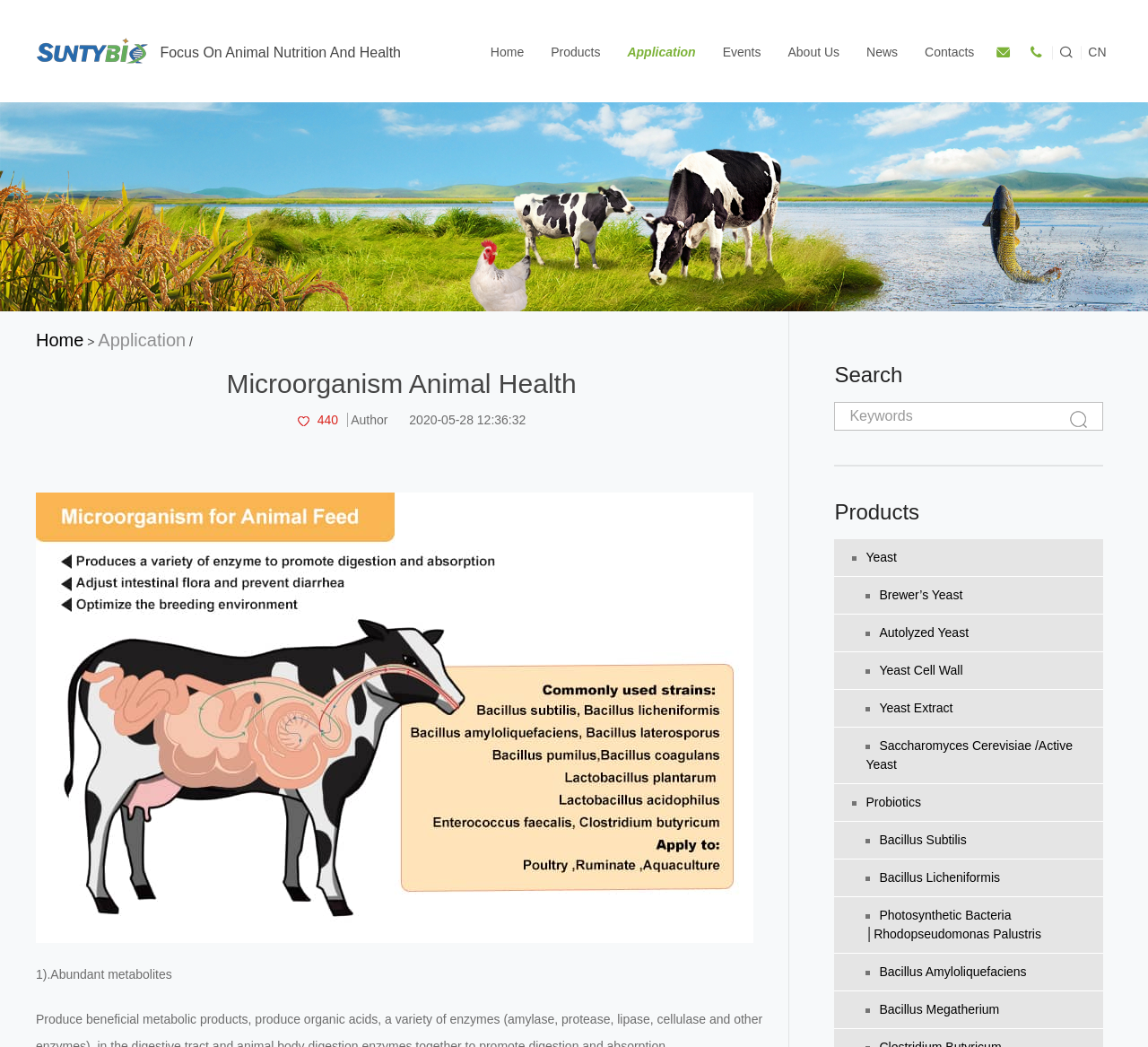Please specify the bounding box coordinates of the element that should be clicked to execute the given instruction: 'Contact us'. Ensure the coordinates are four float numbers between 0 and 1, expressed as [left, top, right, bottom].

None